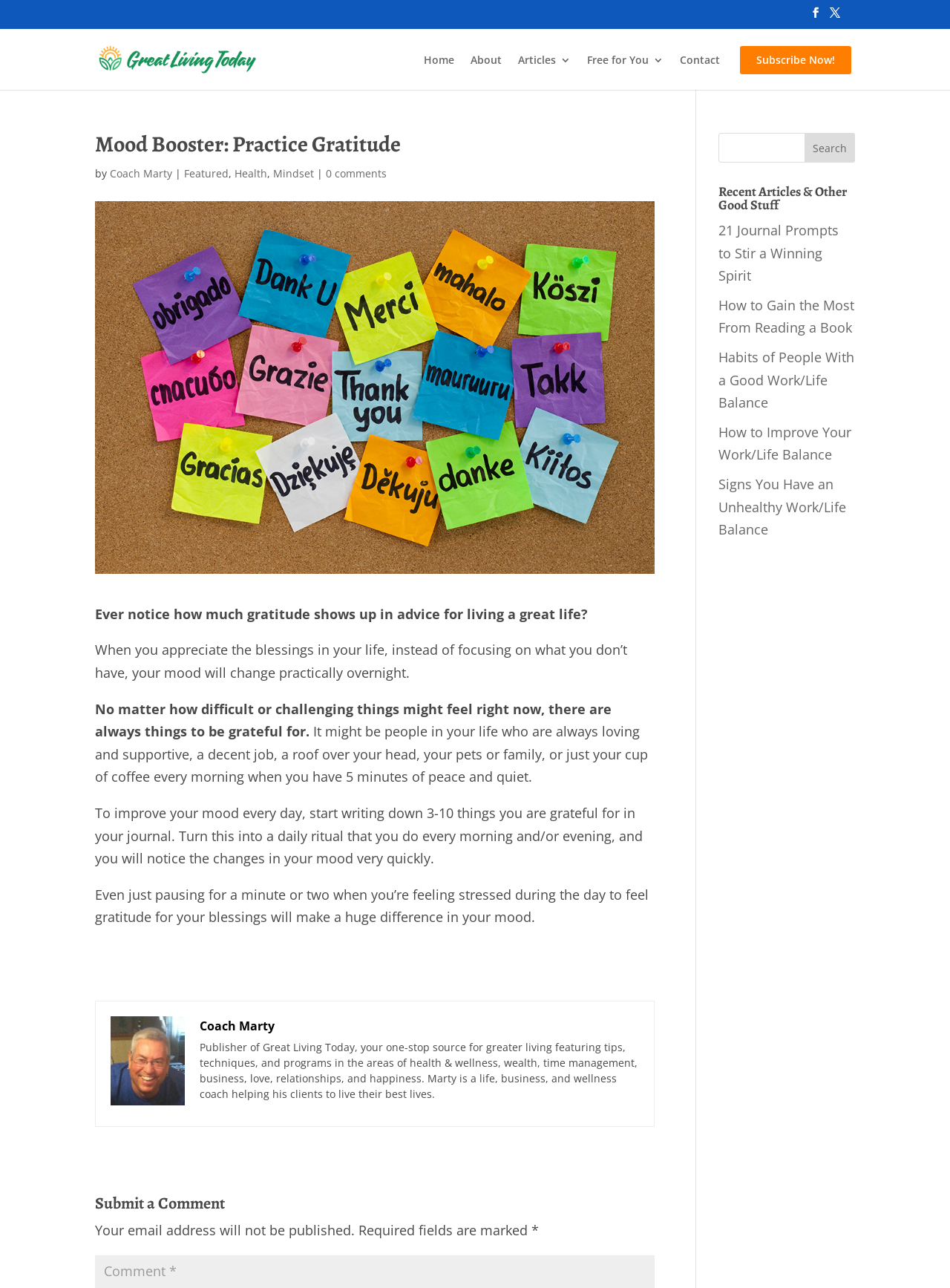Articulate a detailed summary of the webpage's content and design.

This webpage is titled "Mood Booster: Practice Gratitude" and is part of the "Great Living Today" website. At the top, there is a navigation menu with links to "Home", "About", "Articles", "Free for You", "Contact", and "Subscribe Now!". Below the navigation menu, there is a heading with the title of the webpage, followed by the author's name, "Coach Marty", and categories "Featured", "Health", "Mindset".

The main content of the webpage is an article about the importance of gratitude in improving one's mood. The article is divided into several paragraphs, with a photo of a bulletin board with "Thank you" in sixteen languages on the left side. The text explains how focusing on gratitude can change one's mood and provides tips on how to practice gratitude, such as writing down things one is grateful for in a journal.

On the right side of the webpage, there is a search bar with a search button. Below the search bar, there is a section titled "Recent Articles & Other Good Stuff" with links to several articles, including "21 Journal Prompts to Stir a Winning Spirit", "How to Gain the Most From Reading a Book", and "Habits of People With a Good Work/Life Balance".

At the bottom of the webpage, there is a section for submitting a comment, with a heading "Submit a Comment" and fields for entering one's name, email, and comment. There is also a section with information about the author, Coach Marty, and a link to his profile.

Throughout the webpage, there are several images, including the author's headshot and a photo of a bulletin board. The layout is clean and easy to navigate, with clear headings and concise text.